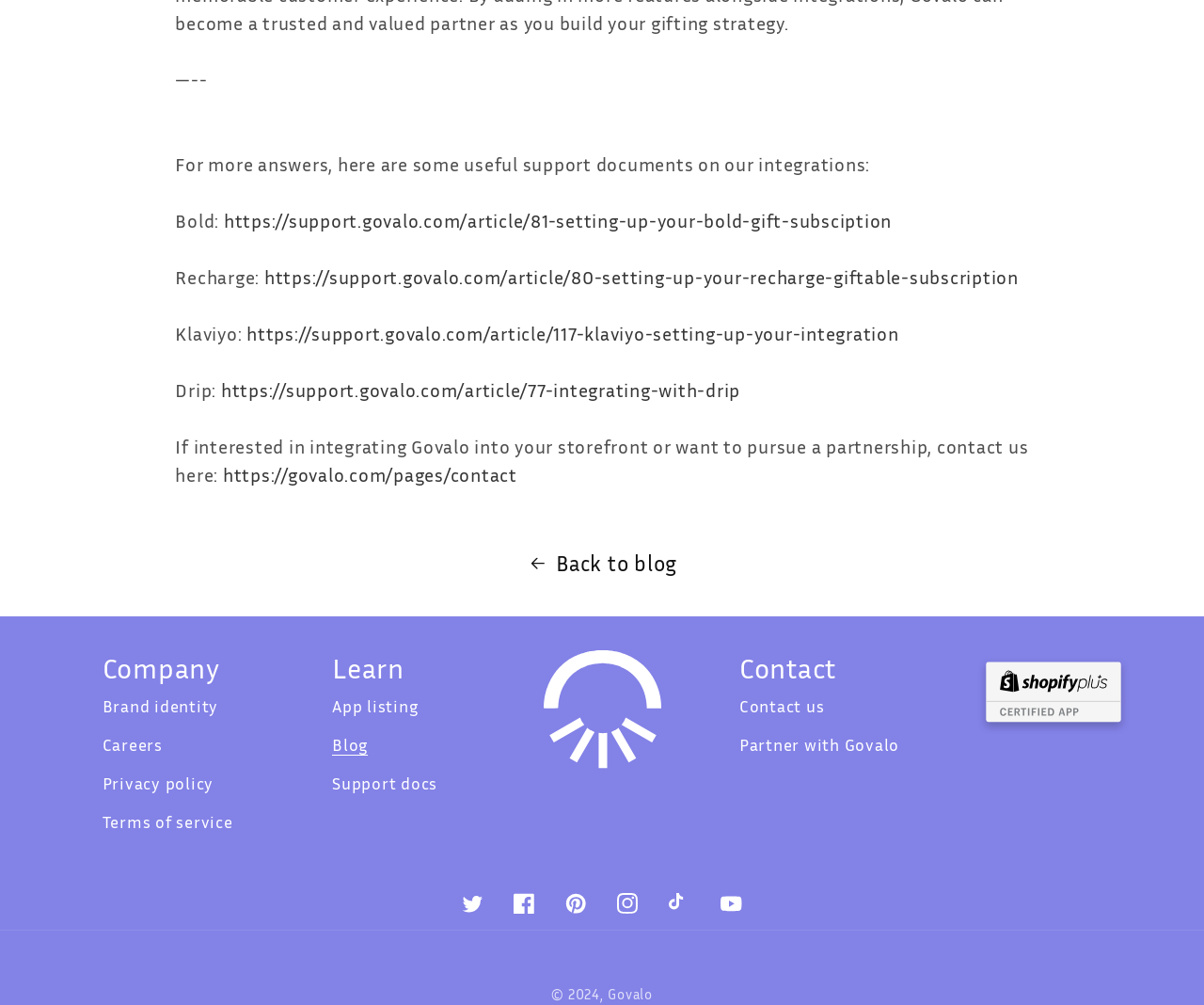Locate the bounding box coordinates of the clickable region necessary to complete the following instruction: "Contact us for integration or partnership". Provide the coordinates in the format of four float numbers between 0 and 1, i.e., [left, top, right, bottom].

[0.185, 0.461, 0.429, 0.483]